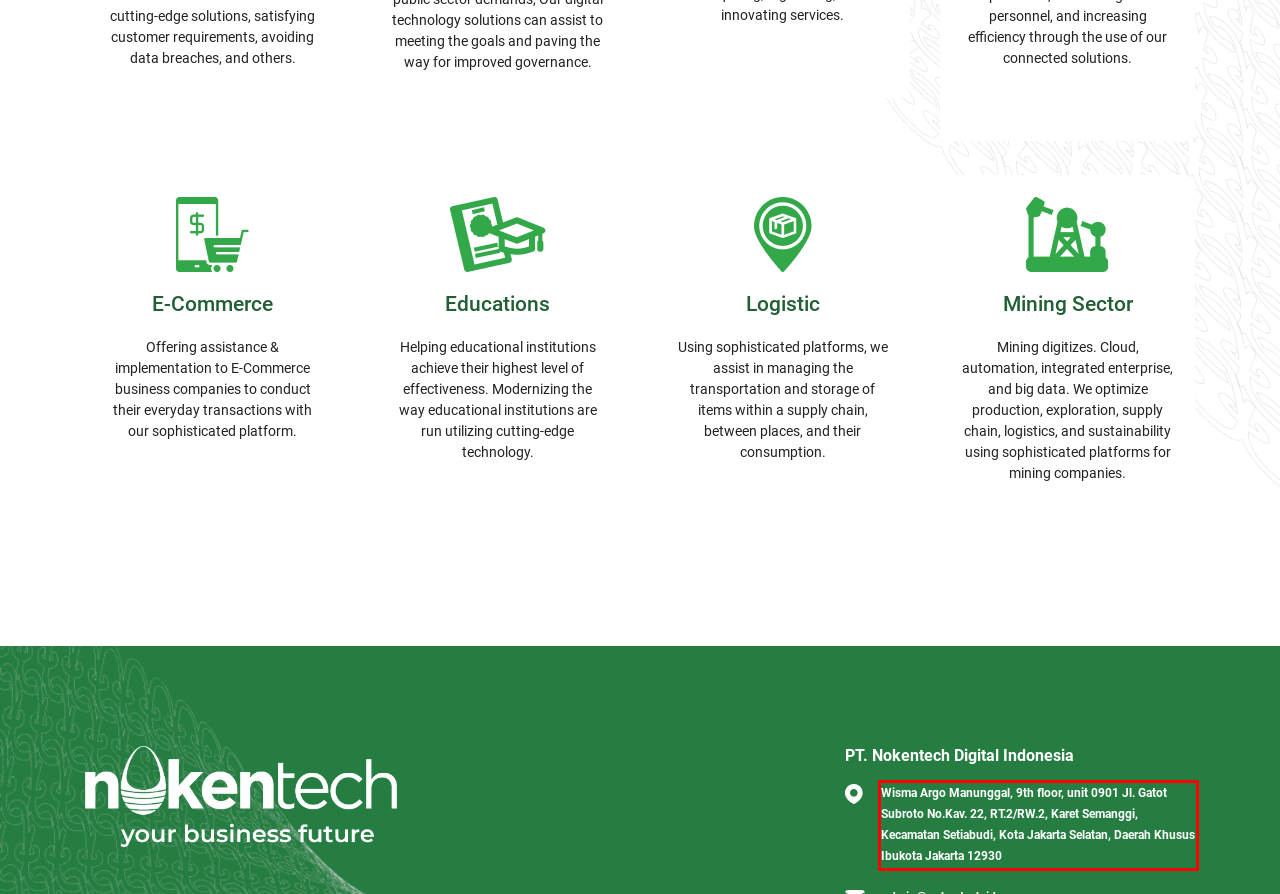Given a screenshot of a webpage with a red bounding box, please identify and retrieve the text inside the red rectangle.

Wisma Argo Manunggal, 9th floor, unit 0901 Jl. Gatot Subroto No.Kav. 22, RT.2/RW.2, Karet Semanggi, Kecamatan Setiabudi, Kota Jakarta Selatan, Daerah Khusus Ibukota Jakarta 12930